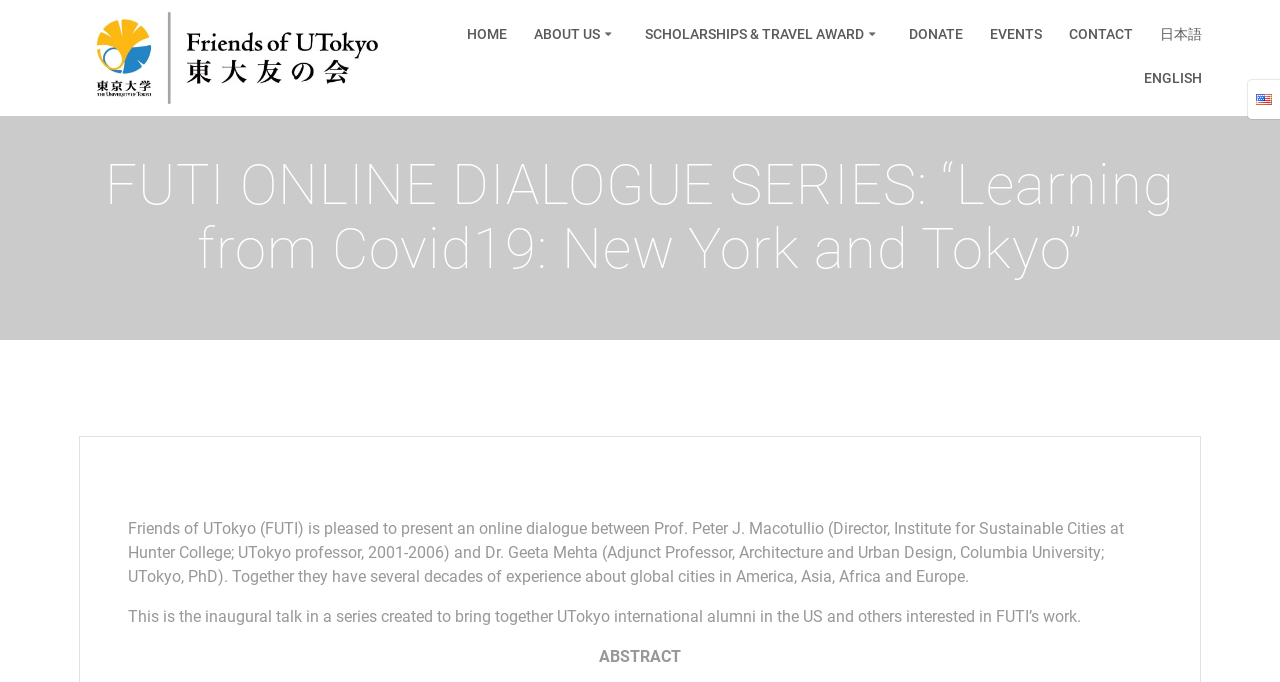Find and indicate the bounding box coordinates of the region you should select to follow the given instruction: "go to home page".

[0.365, 0.04, 0.396, 0.065]